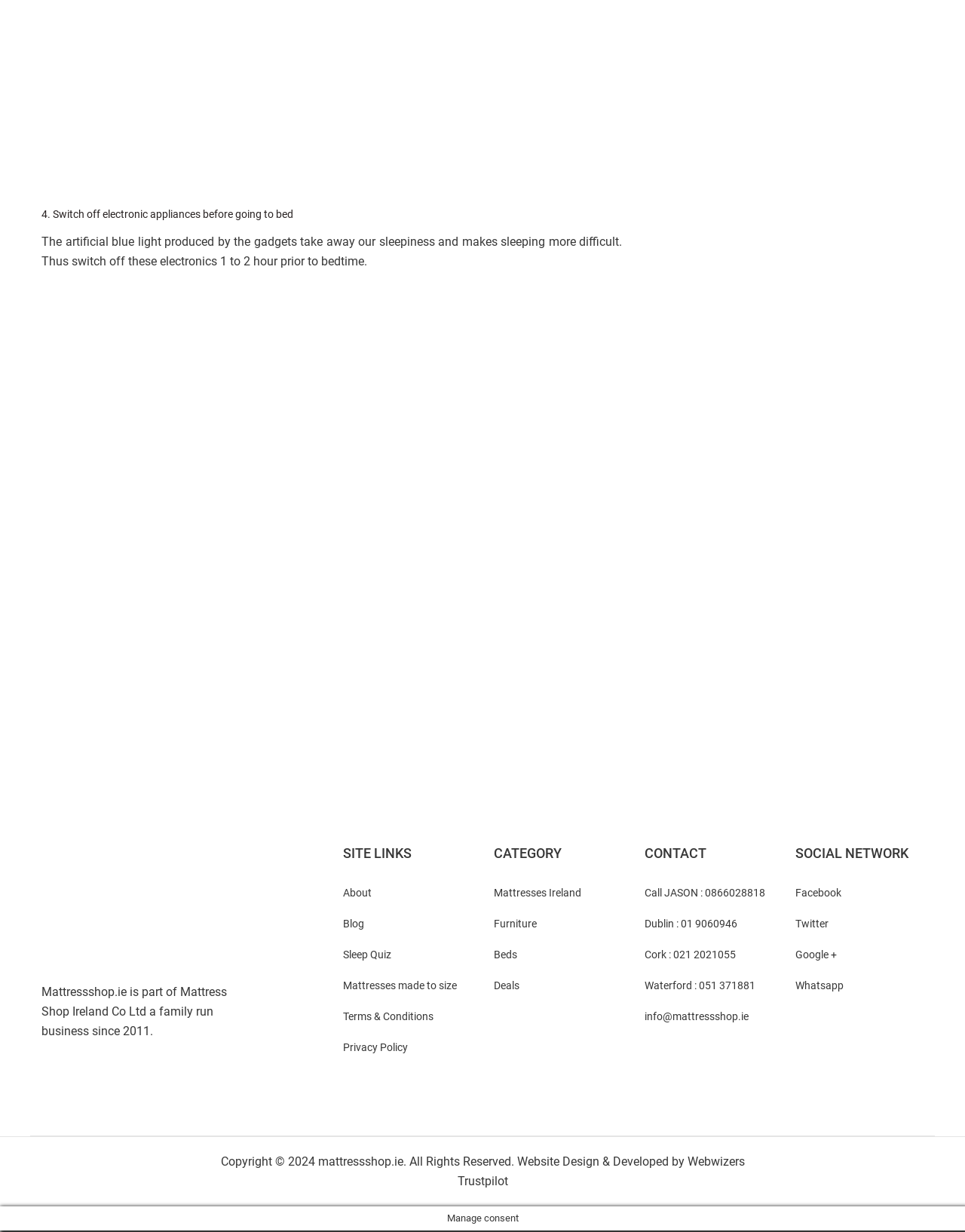What is the topic of the article at the top of the webpage?
Offer a detailed and exhaustive answer to the question.

The article at the top of the webpage is about the importance of switching off electronic appliances before going to bed, which is related to sleep.